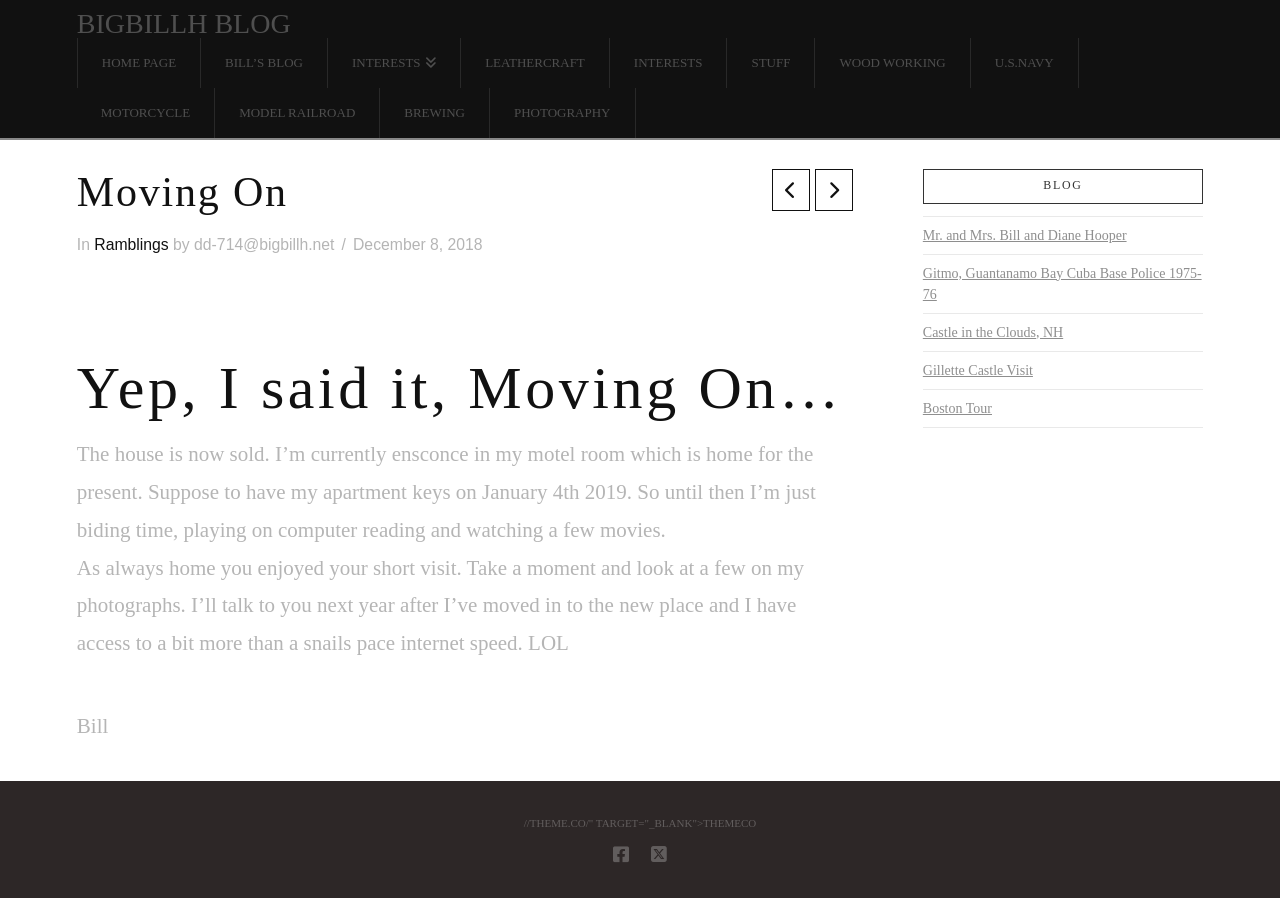Generate a thorough description of the webpage.

The webpage is a blog titled "Moving On | BigBillH Blog". At the top, there is a navigation menu with 11 links, including "BIGBILLH BLOG", "HOME PAGE", "BILL'S BLOG", and others, which are aligned horizontally and take up about a quarter of the screen width.

Below the navigation menu, there is a breadcrumb navigation section with three links: "Home", "Posts", and "Moving On". This section is relatively small and located near the top left corner of the page.

The main content of the page is an article titled "Moving On", which takes up most of the screen. The article has a header section with two links and a heading that reads "Moving On". Below the header, there is a paragraph of text that reads "In Ramblings by dd-714@bigbillh.net" followed by a timestamp "December 8, 2018".

The main body of the article has two headings: "Yep, I said it, Moving On…" and two blocks of text that discuss the author's recent move and their plans for the future. The text is written in a casual, conversational tone.

To the right of the main content, there is a complementary section with a heading "BLOG" and five links to other blog posts or articles, including "Mr. and Mrs. Bill and Diane Hooper" and "Gitmo, Guantanamo Bay Cuba Base Police 1975-76".

At the very bottom of the page, there is a content information section with a link to "THEMECO" and two social media links: "Facebook" and "X / Twitter".